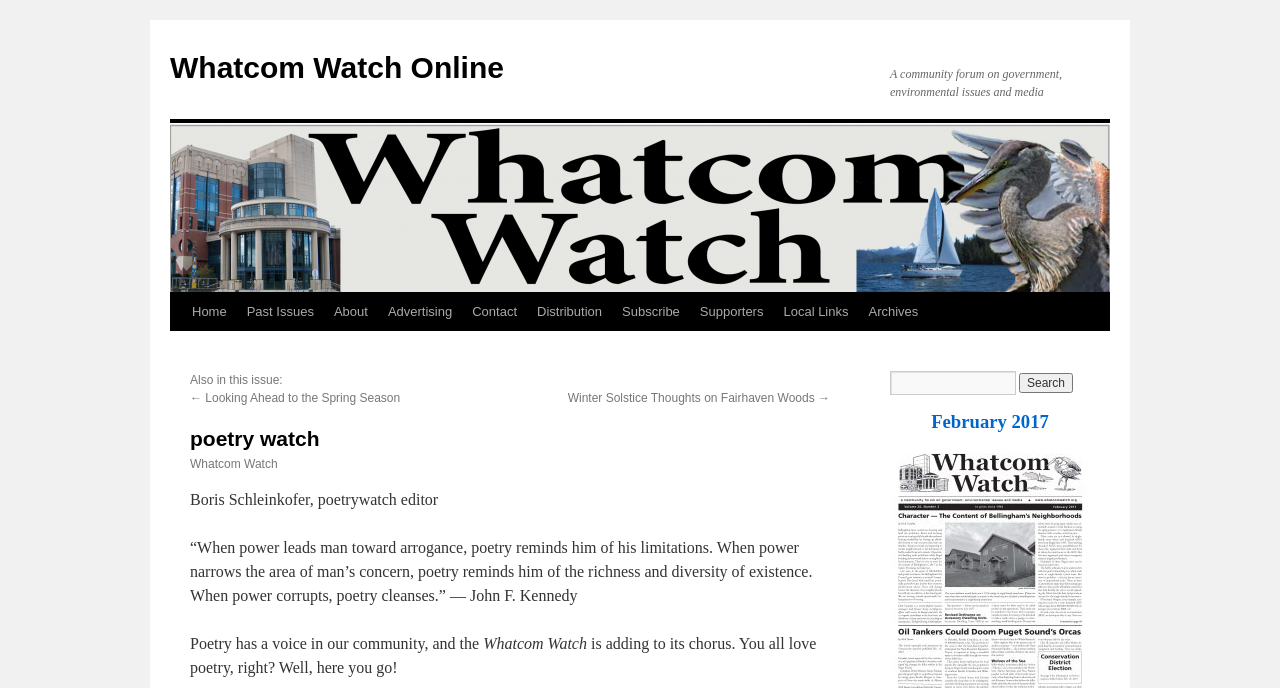Bounding box coordinates are specified in the format (top-left x, top-left y, bottom-right x, bottom-right y). All values are floating point numbers bounded between 0 and 1. Please provide the bounding box coordinate of the region this sentence describes: CMR 3/2019 (case Jan Cappelle/OFFGO)

None